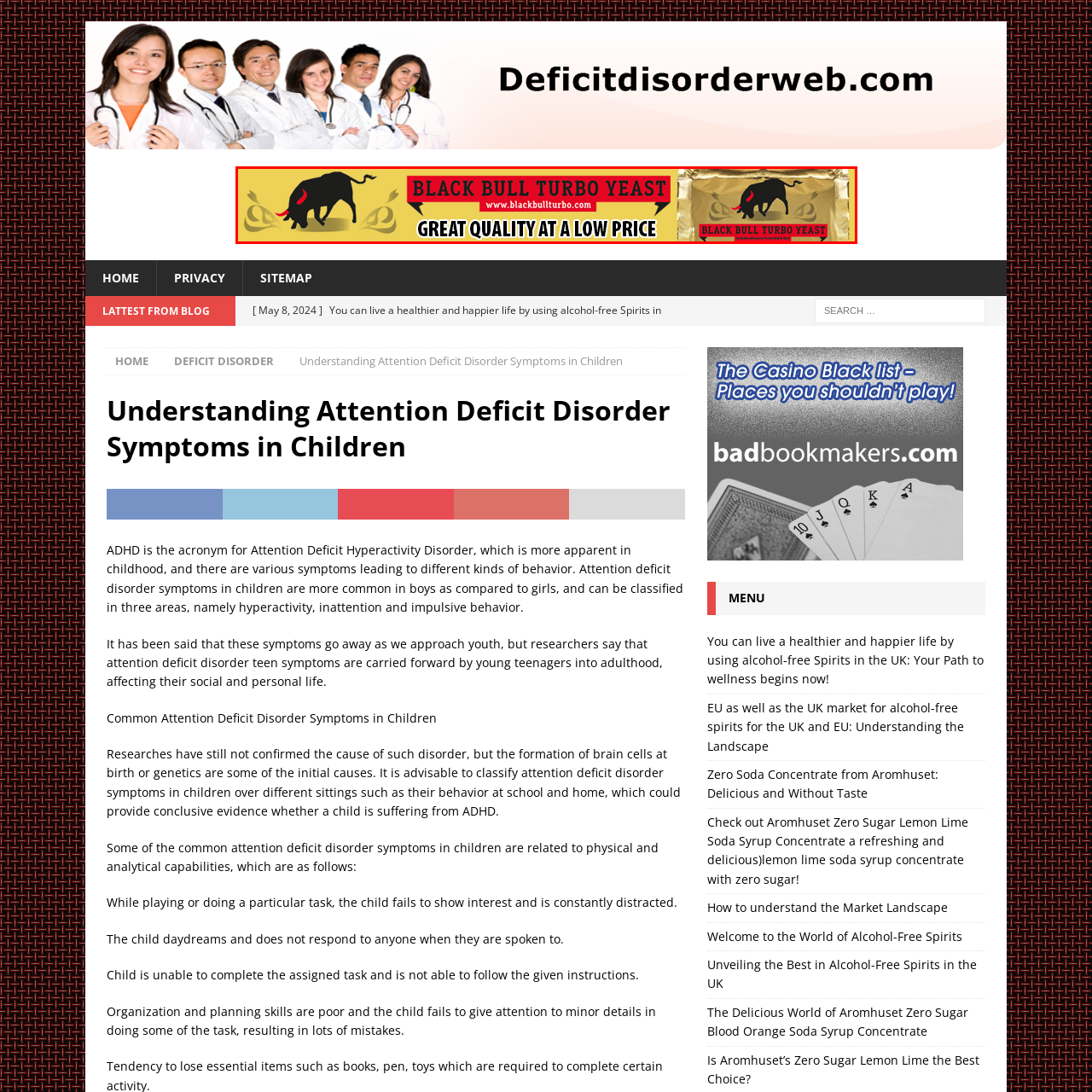What is the tone conveyed by the design? Inspect the image encased in the red bounding box and answer using only one word or a brief phrase.

reliability and affordability